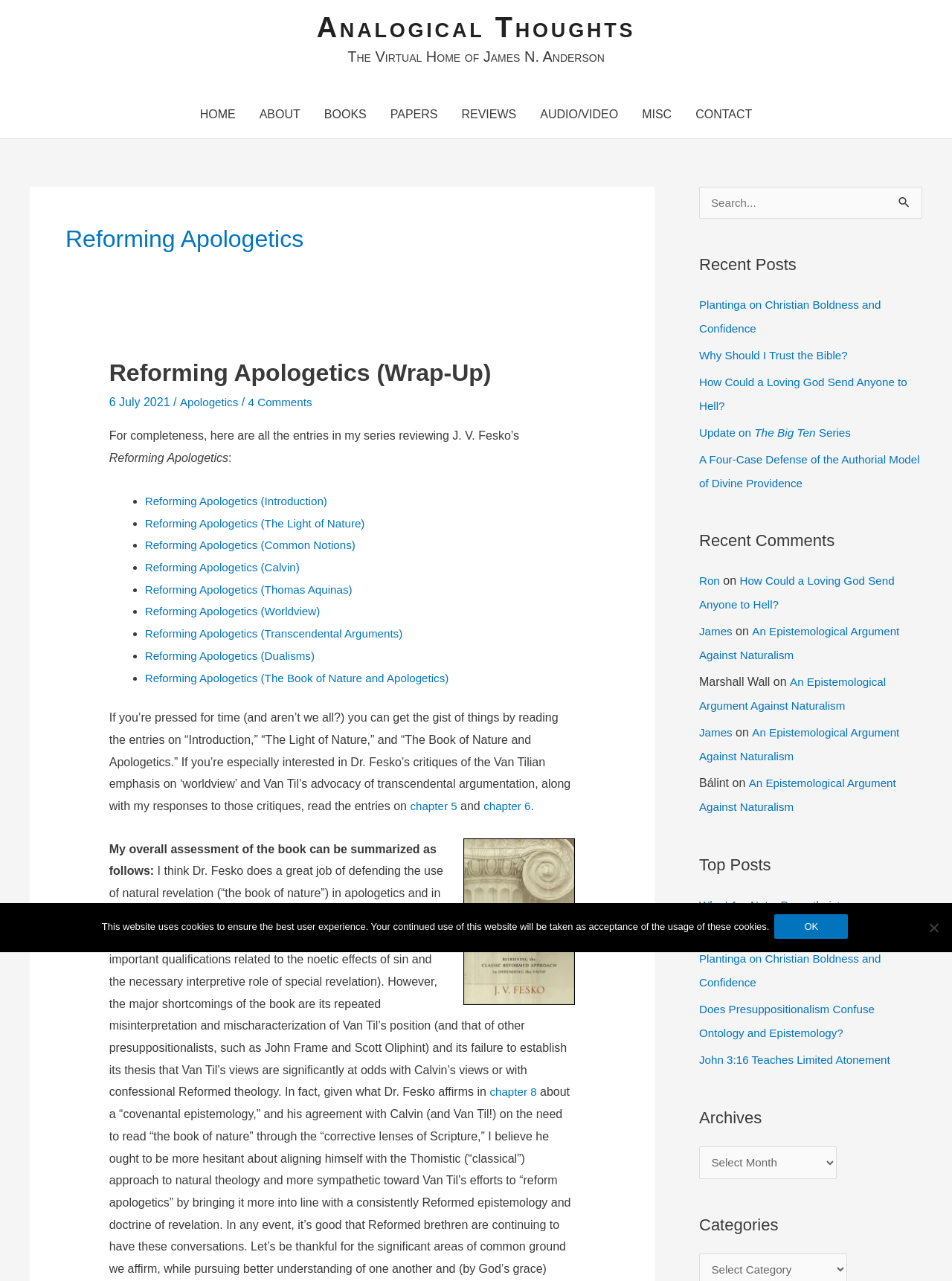Provide the bounding box coordinates of the HTML element this sentence describes: "Reforming Apologetics (Thomas Aquinas)". The bounding box coordinates consist of four float numbers between 0 and 1, i.e., [left, top, right, bottom].

[0.152, 0.457, 0.382, 0.467]